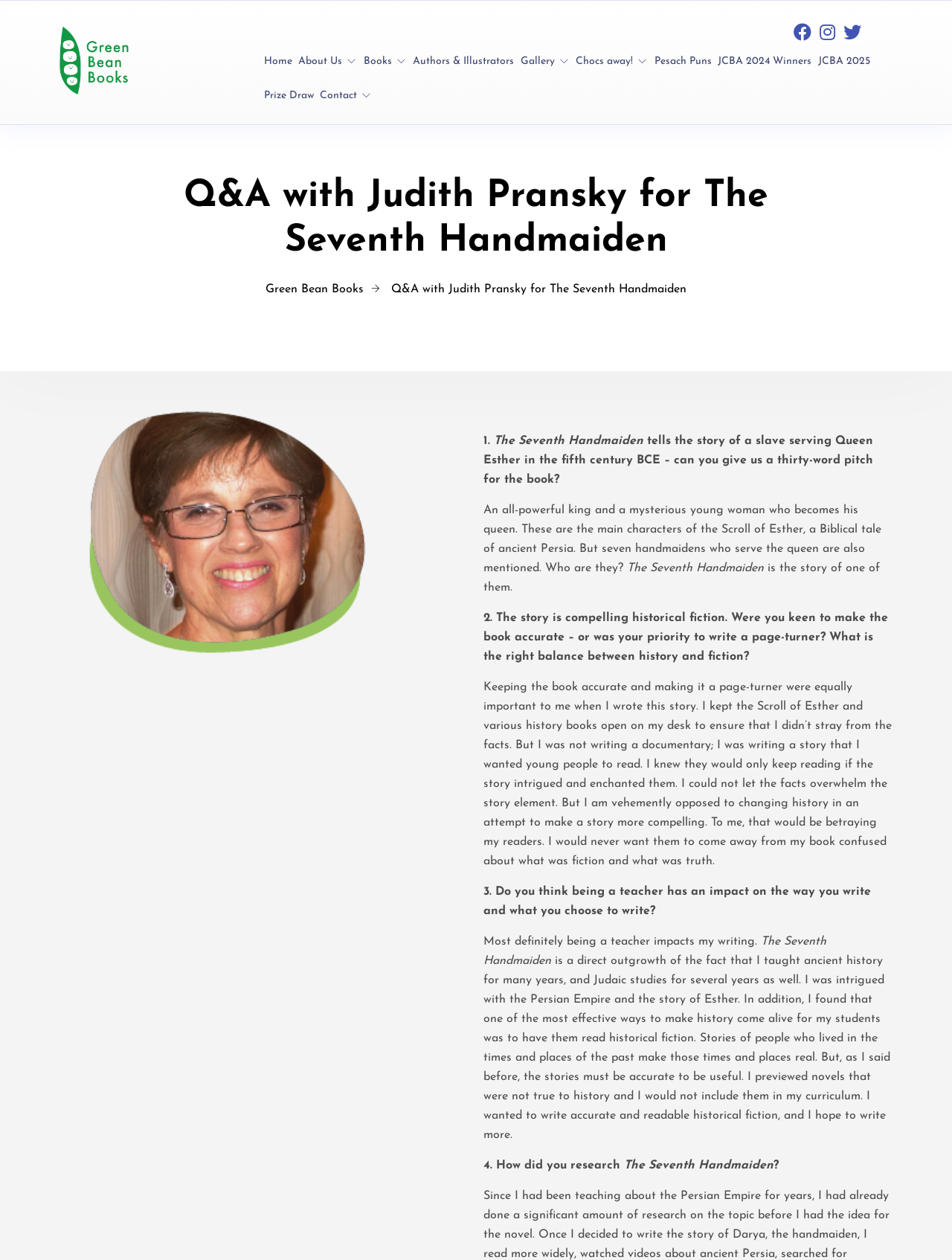Based on the description "Jewish Chocolate History Timeline", find the bounding box of the specified UI element.

[0.625, 0.181, 0.773, 0.212]